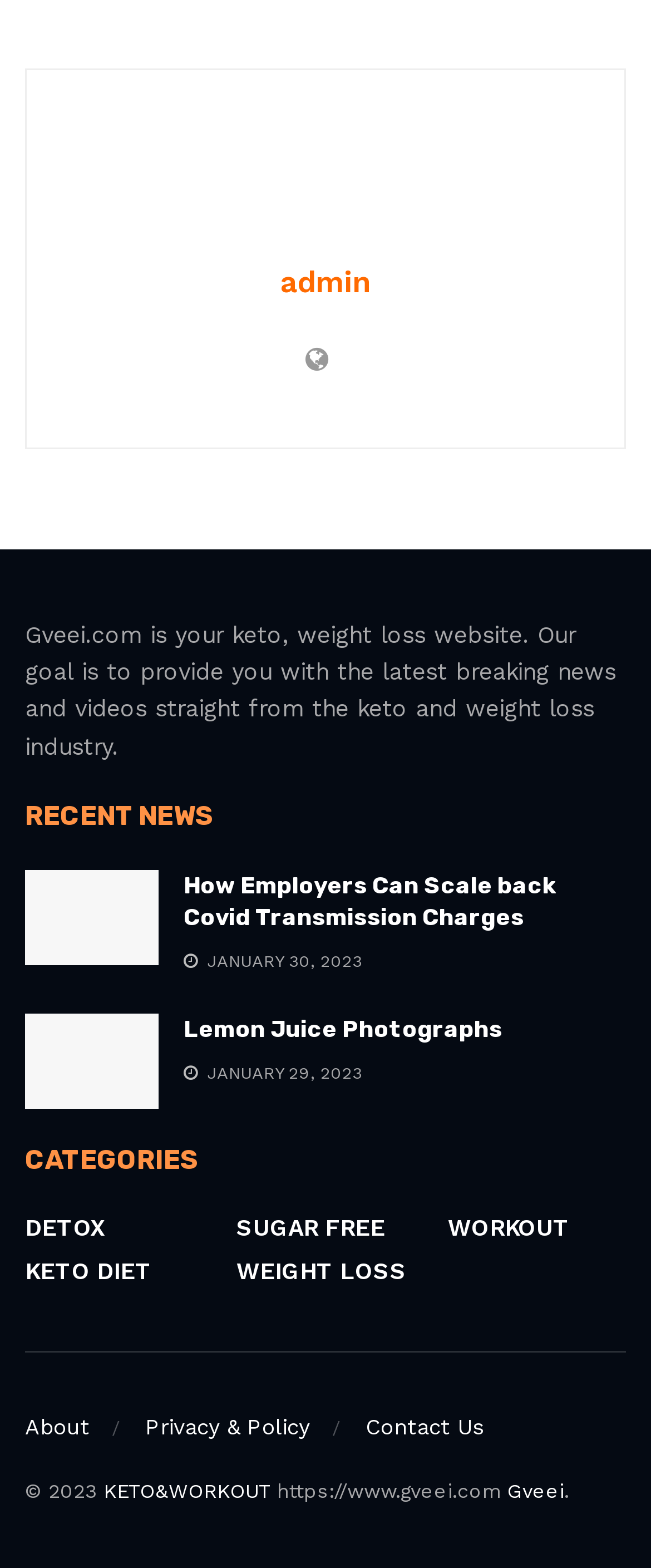Locate the UI element described as follows: "WEIGHT LOSS". Return the bounding box coordinates as four float numbers between 0 and 1 in the order [left, top, right, bottom].

[0.363, 0.802, 0.625, 0.819]